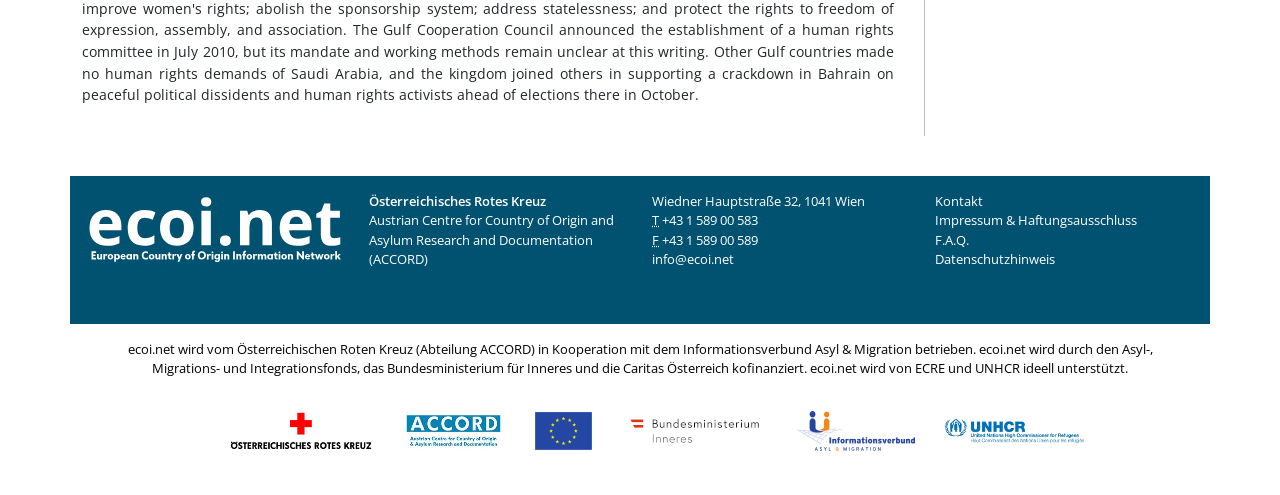What is the email address of the organization?
Based on the image, give a one-word or short phrase answer.

info@ecoi.net